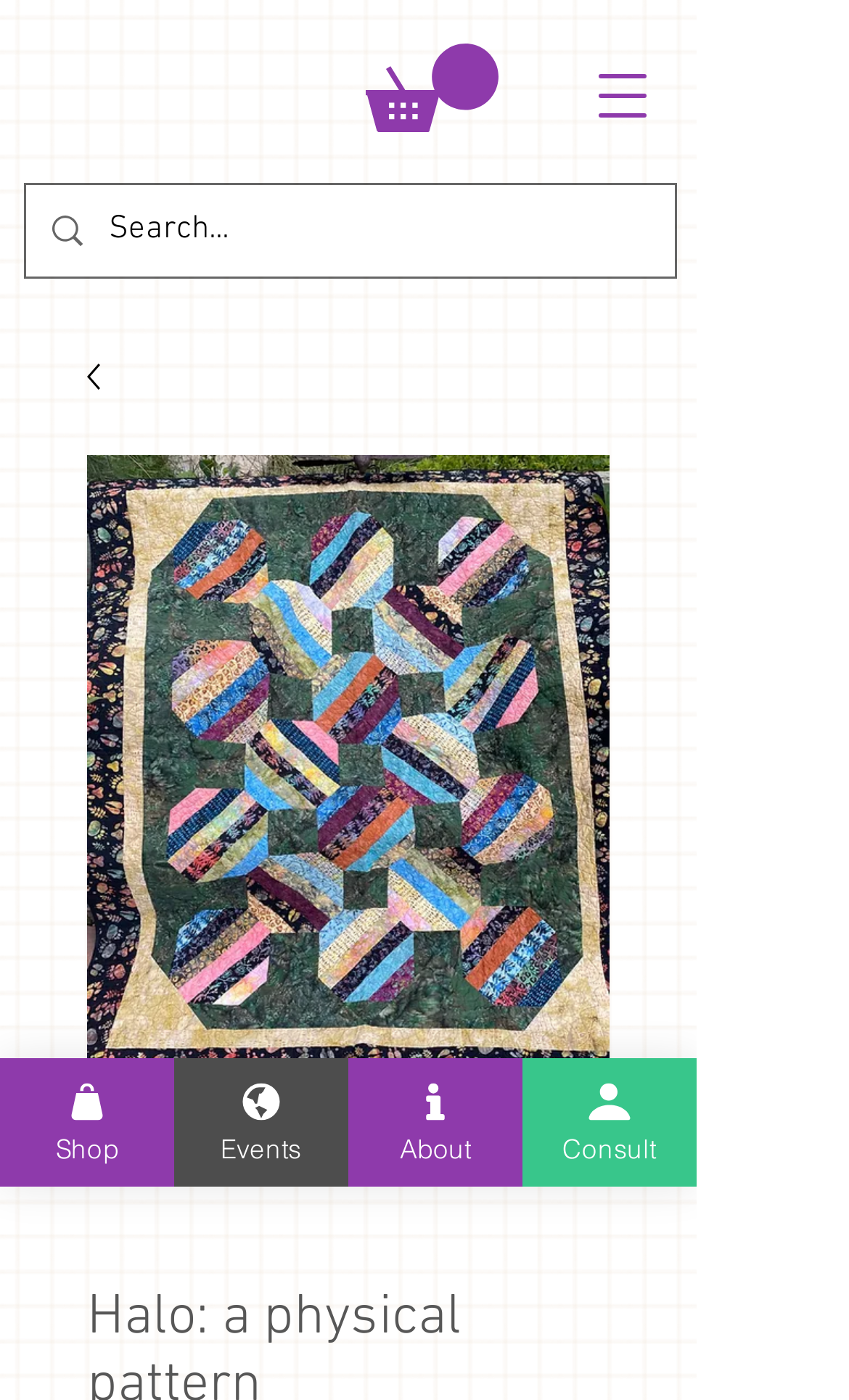From the webpage screenshot, predict the bounding box coordinates (top-left x, top-left y, bottom-right x, bottom-right y) for the UI element described here: aria-label="Open navigation menu"

[0.669, 0.03, 0.797, 0.107]